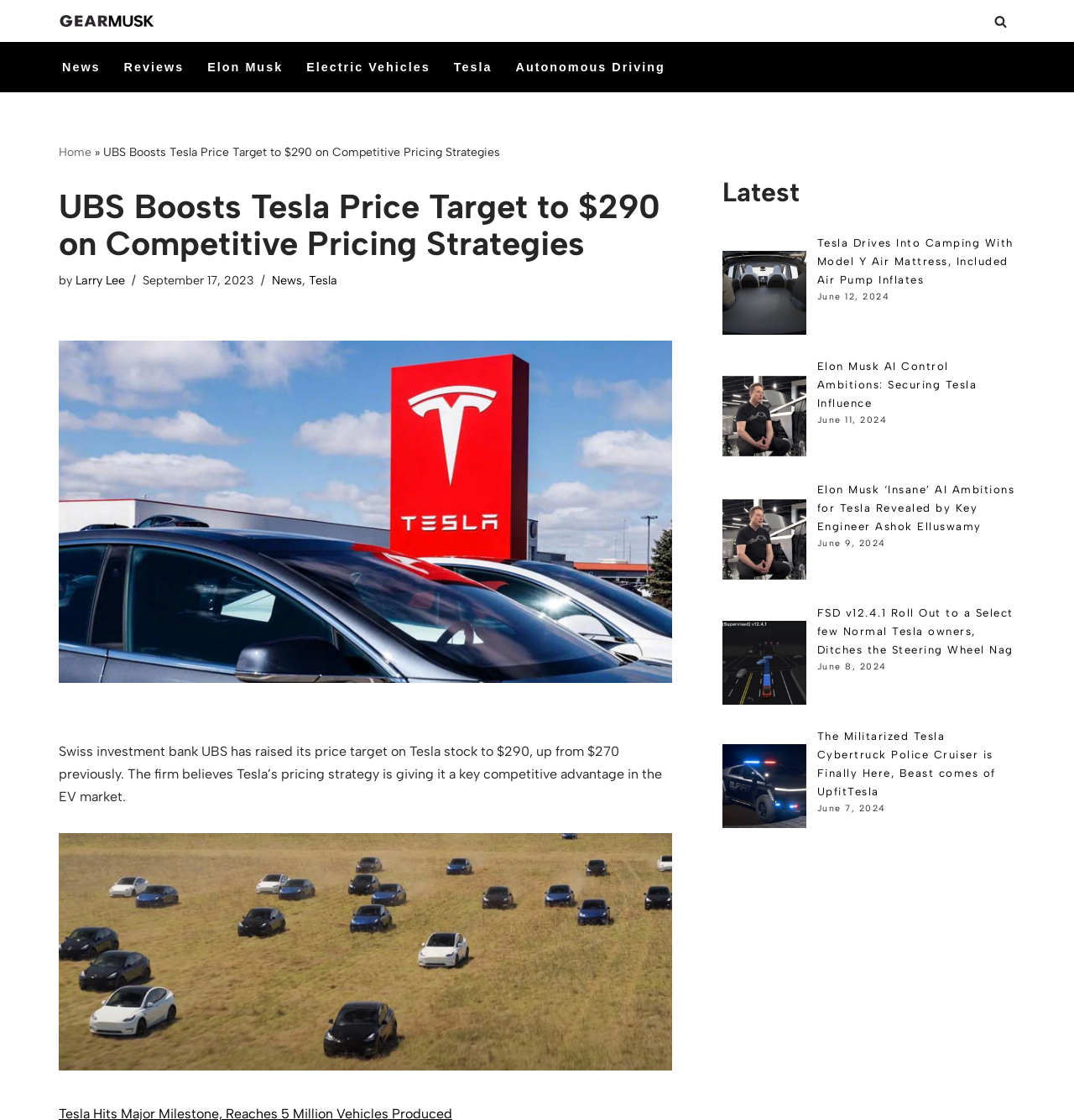Based on the image, provide a detailed and complete answer to the question: 
What is the name of the investment bank mentioned in the article?

The article mentions that 'Swiss investment bank UBS has raised its price target on Tesla stock to $290, up from $270 previously.' Therefore, the name of the investment bank mentioned in the article is UBS.